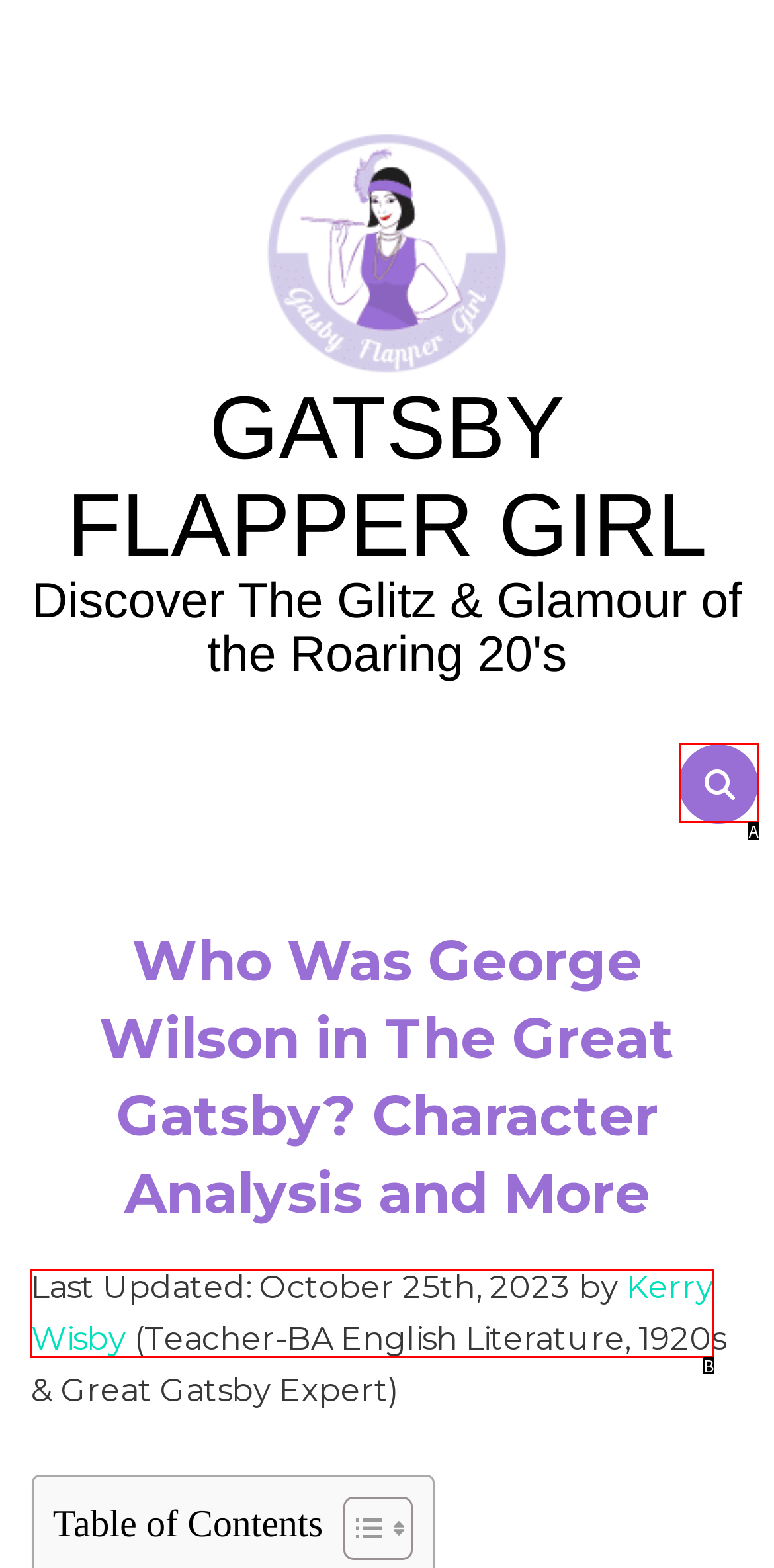Select the option that matches the description: value="Search". Answer with the letter of the correct option directly.

A